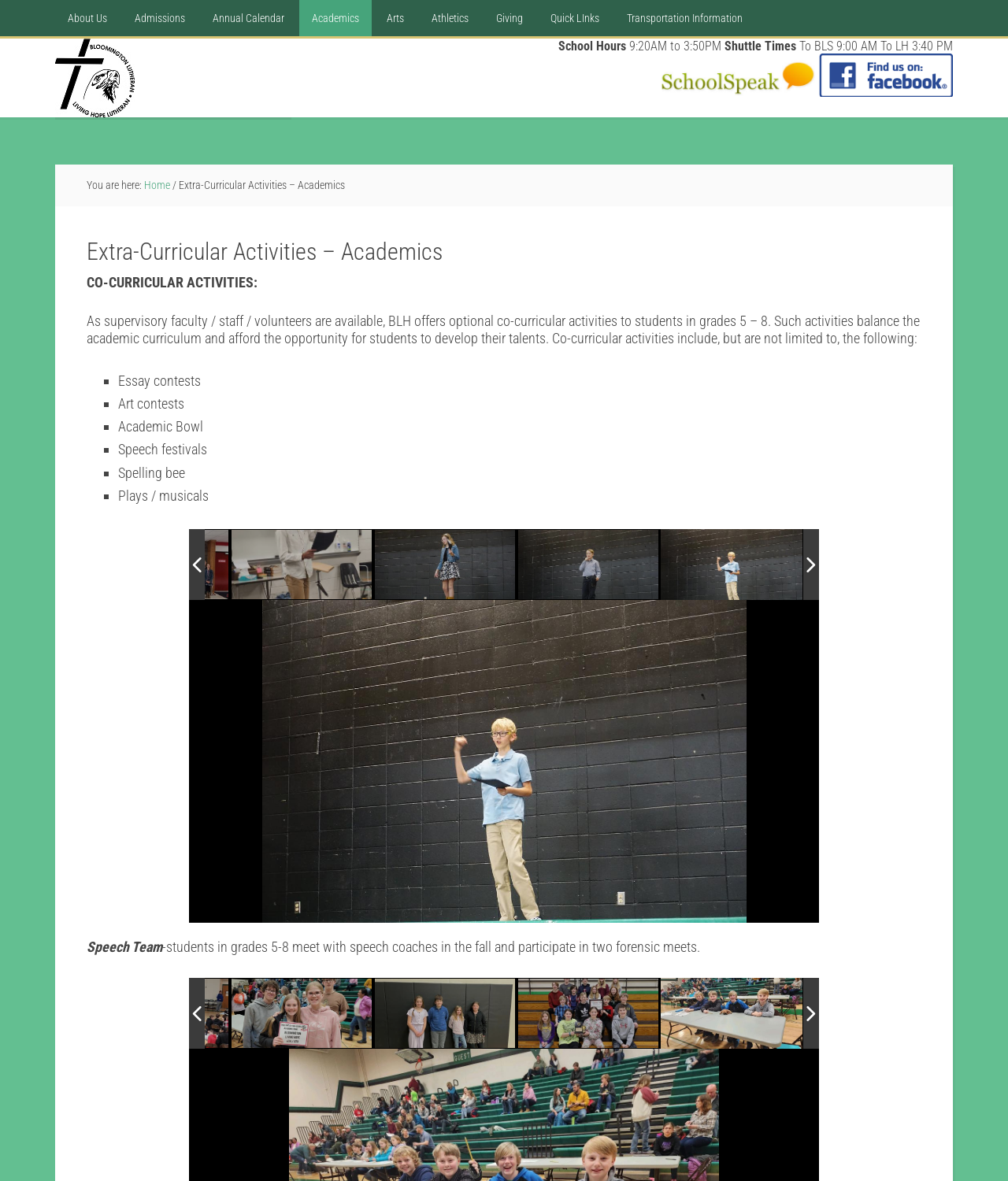Identify and provide the main heading of the webpage.

Extra-Curricular Activities – Academics